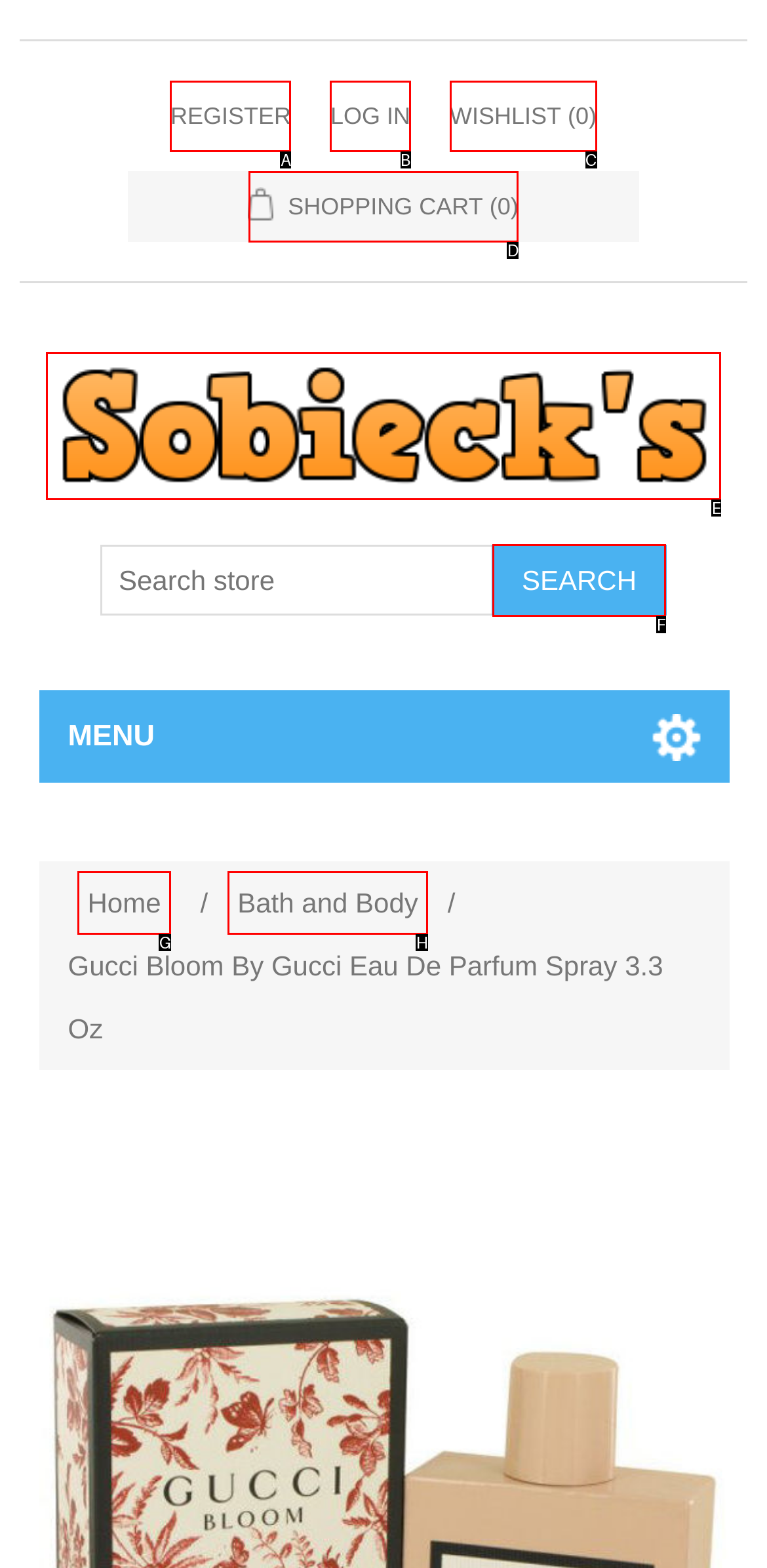Point out the HTML element I should click to achieve the following: search for products Reply with the letter of the selected element.

F